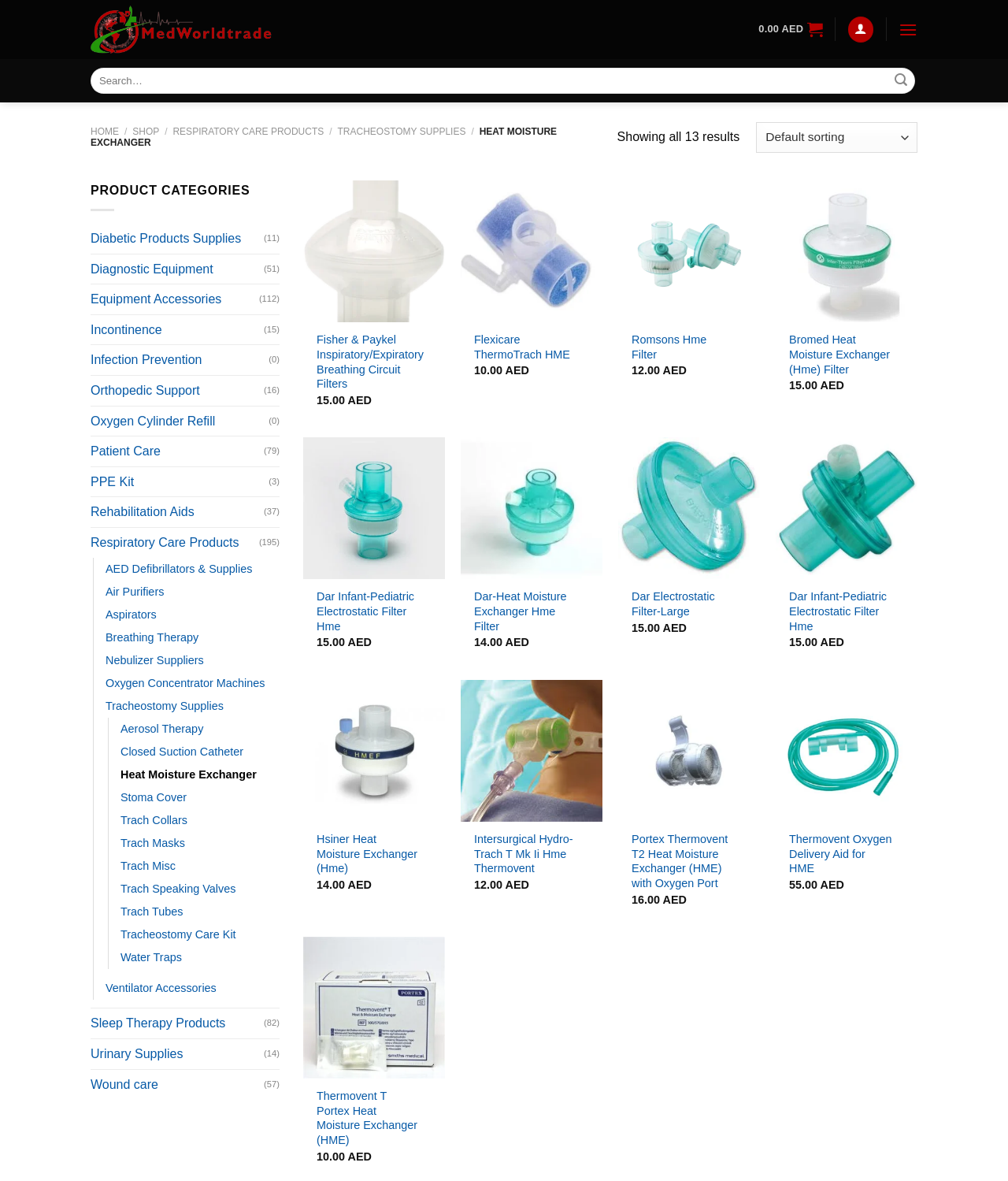Determine the bounding box coordinates for the region that must be clicked to execute the following instruction: "Add Fisher & Paykel Inspiratory/Expiratory Breathing Circuit Filters to wishlist".

[0.408, 0.159, 0.433, 0.18]